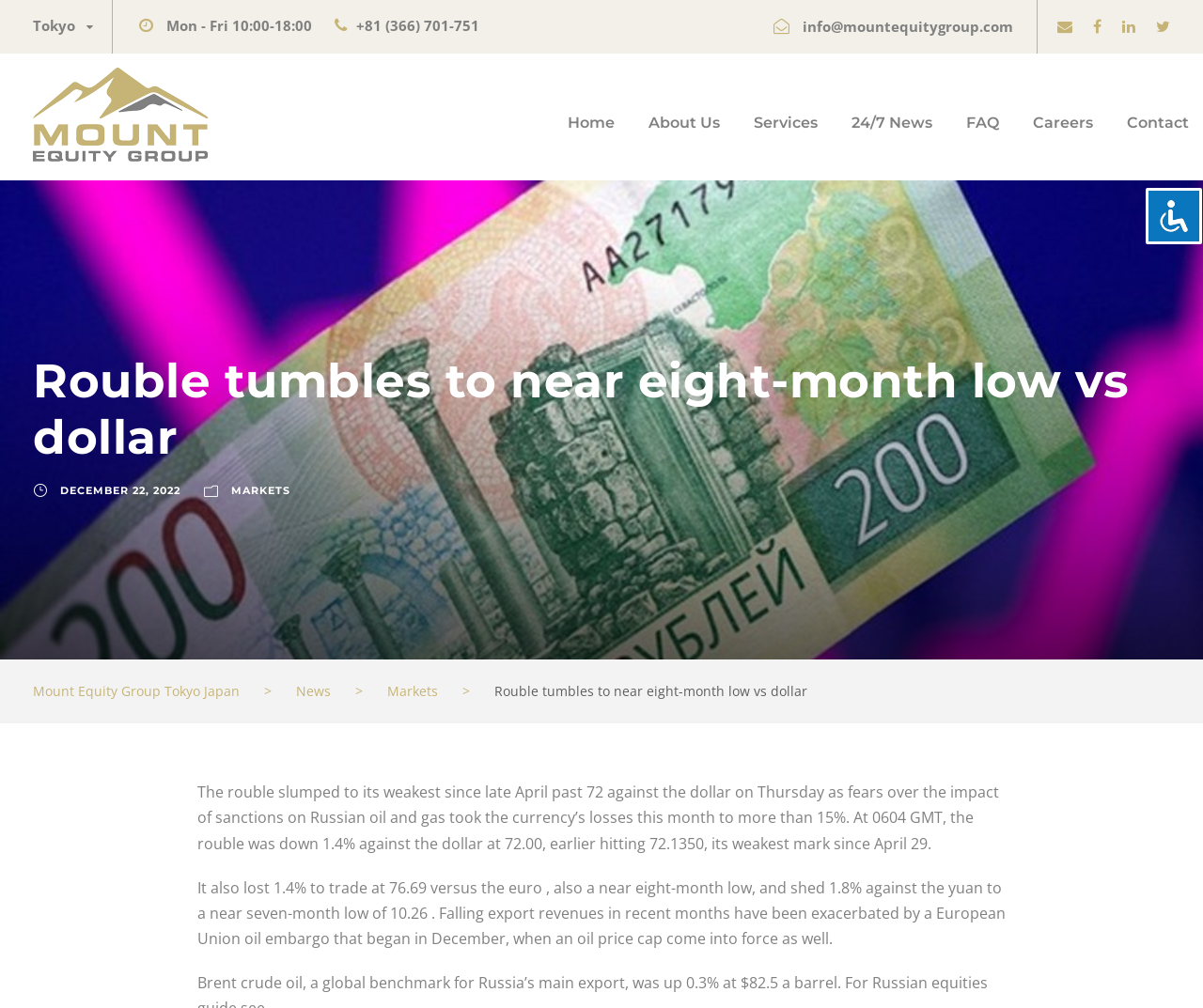Using floating point numbers between 0 and 1, provide the bounding box coordinates in the format (top-left x, top-left y, bottom-right x, bottom-right y). Locate the UI element described here: News

[0.246, 0.677, 0.275, 0.695]